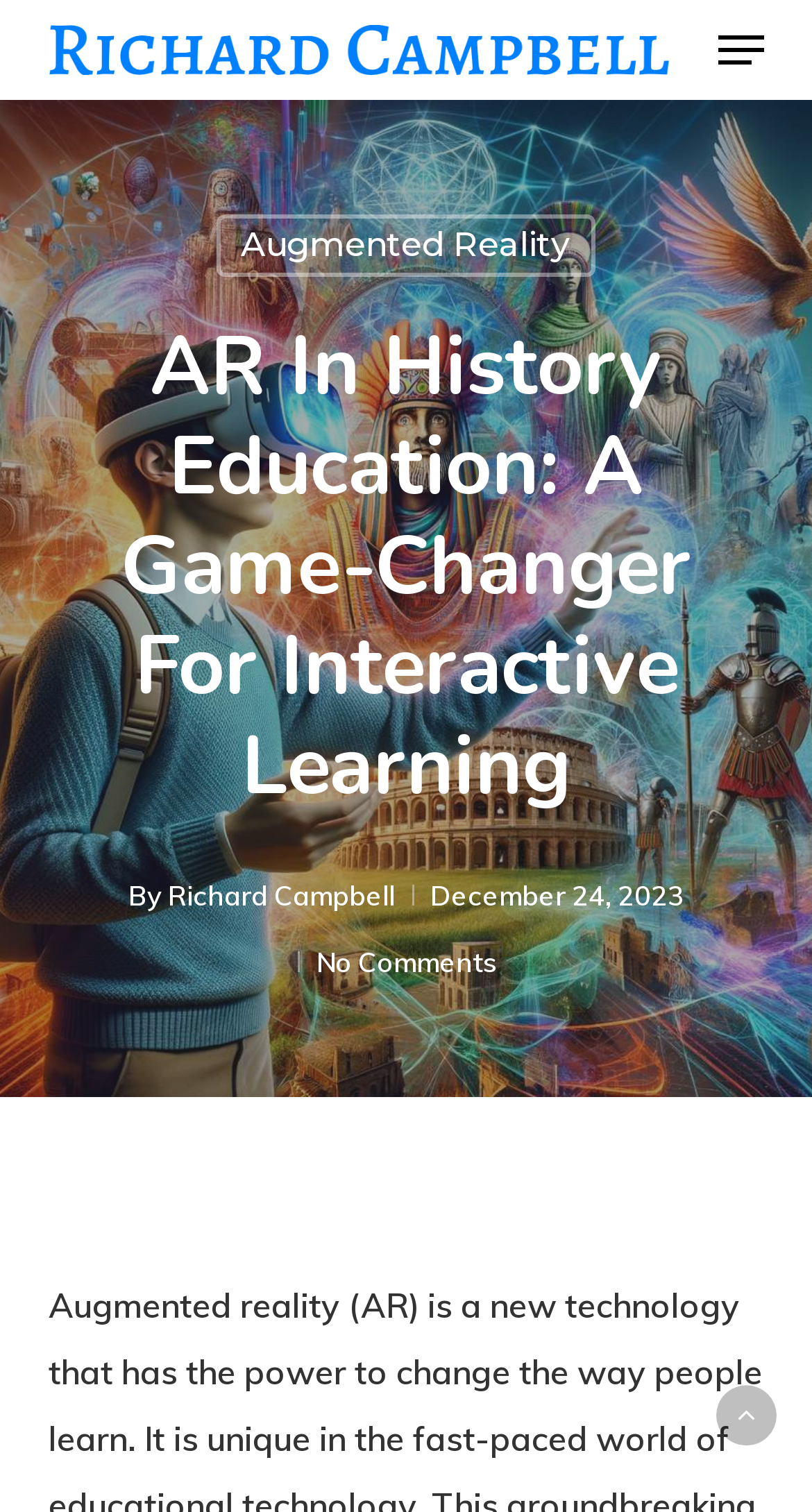Generate a thorough description of the webpage.

The webpage is about the application of Augmented Reality (AR) in history education, highlighting its potential to transform traditional learning methods. At the top-left corner, there is a link to "Richard Campbell" accompanied by an image of the same name. On the top-right corner, a navigation menu button is located.

Below the navigation menu, a prominent heading reads "AR In History Education: A Game-Changer For Interactive Learning", spanning across the majority of the page's width. Underneath the heading, there is a link to "Augmented Reality" positioned roughly at the center of the page.

Further down, an article or blog post is presented, with the author's name "Richard Campbell" mentioned, along with the date "December 24, 2023". The article's content is not explicitly stated, but it likely discusses the benefits and implications of using AR in history education.

Additionally, there is a link to "No Comments" situated below the article's metadata, suggesting that the webpage may allow users to engage in discussions or leave comments. At the very bottom of the page, a "Back to top" link is provided, allowing users to quickly navigate back to the top of the webpage.